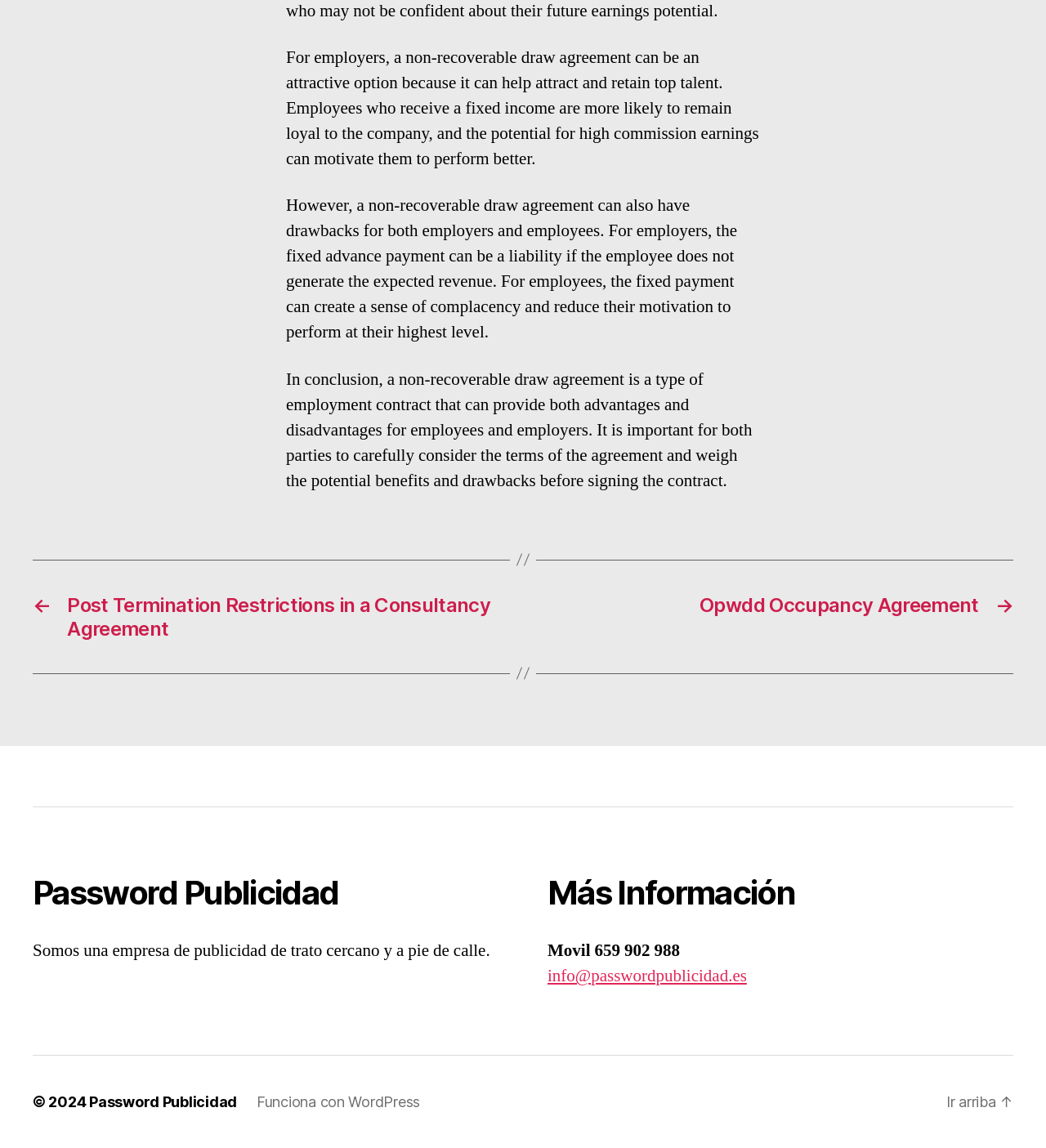What is the copyright year?
Identify the answer in the screenshot and reply with a single word or phrase.

2024